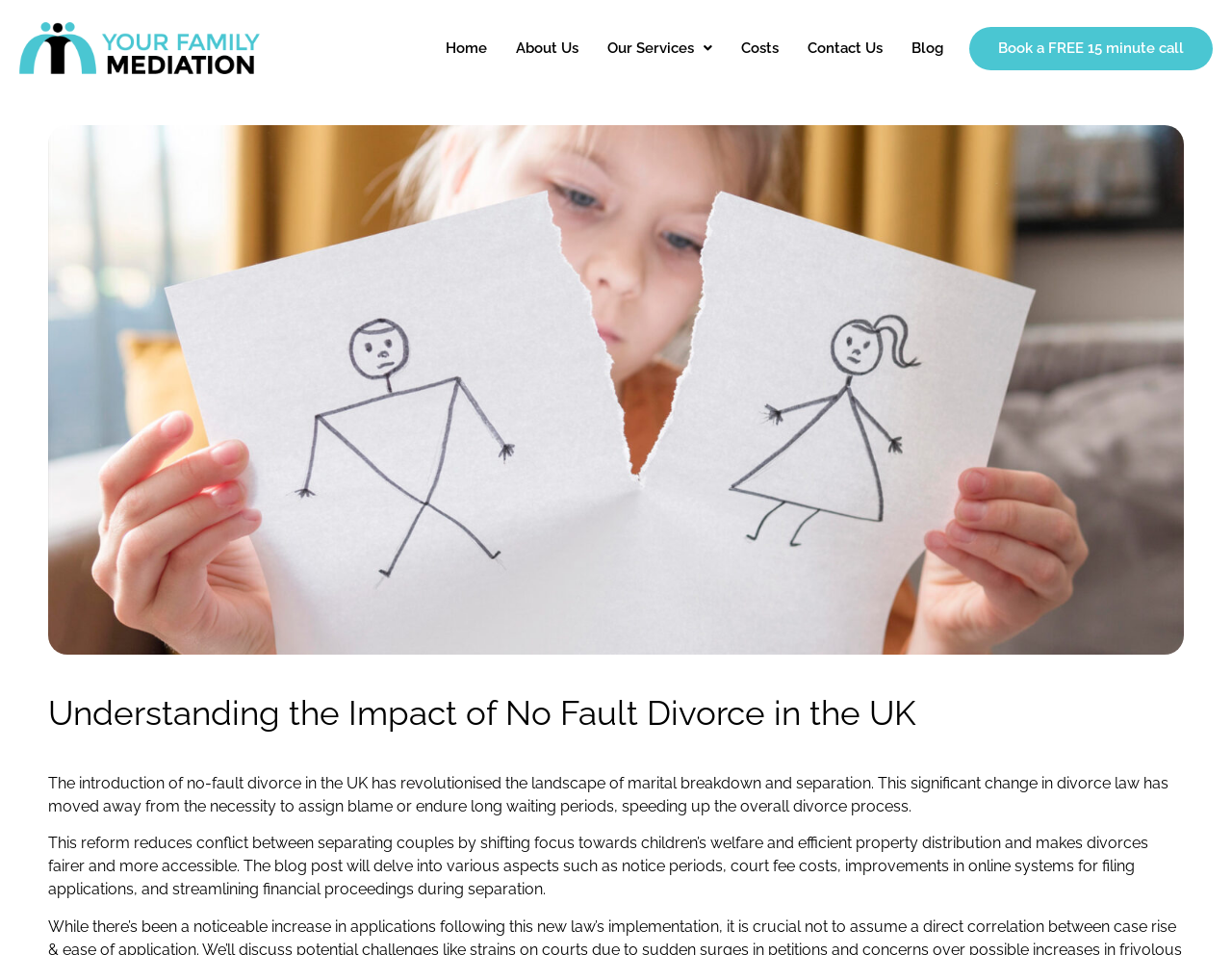Generate a thorough explanation of the webpage's elements.

The webpage is about Family Mediation Bedfordshire, with a focus on resolving conflicts amicably. At the top left, there is a logo image with the text "Your Family Mediation" next to it. Below the logo, there is a navigation menu with seven links: "Home", "About Us", "Our Services", "Costs", "Contact Us", "Blog", and "Book a FREE 15 minute call". These links are positioned horizontally, with "Home" on the left and "Book a FREE 15 minute call" on the right.

The main content of the webpage is divided into two sections. The first section has a heading "Understanding the Impact of No Fault Divorce in the UK" and is located near the top center of the page. Below the heading, there are two paragraphs of text that discuss the impact of no-fault divorce in the UK, including how it has revolutionized the landscape of marital breakdown and separation, and how it reduces conflict between separating couples. The text is positioned in the center of the page, with a slight indentation from the left edge.